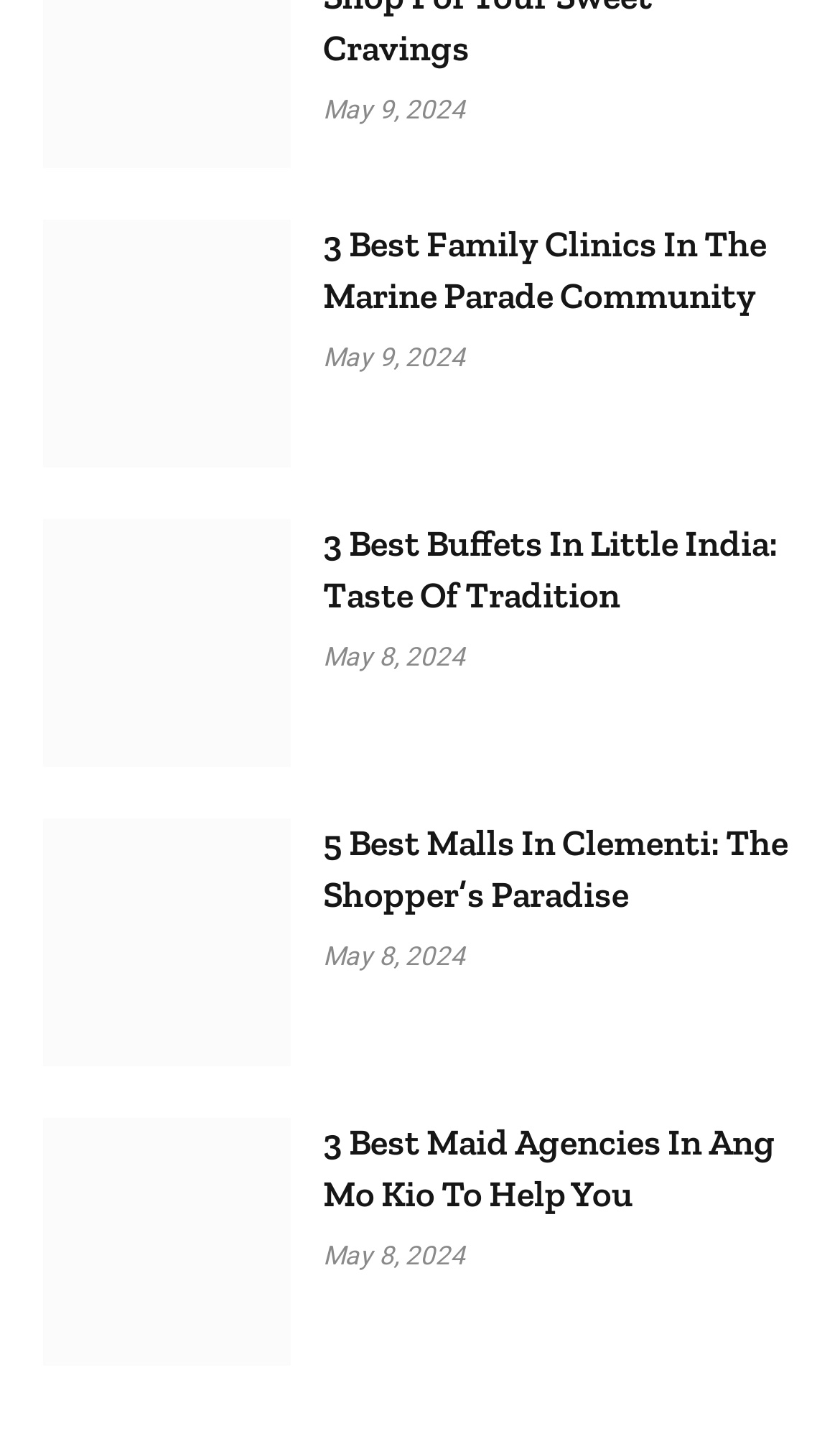Identify the coordinates of the bounding box for the element described below: "alt="Best Mall Clementi"". Return the coordinates as four float numbers between 0 and 1: [left, top, right, bottom].

[0.051, 0.64, 0.346, 0.671]